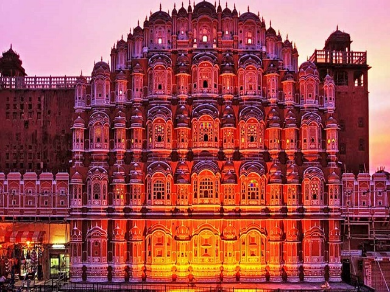How many small windows does the palace have?
Observe the image and answer the question with a one-word or short phrase response.

953